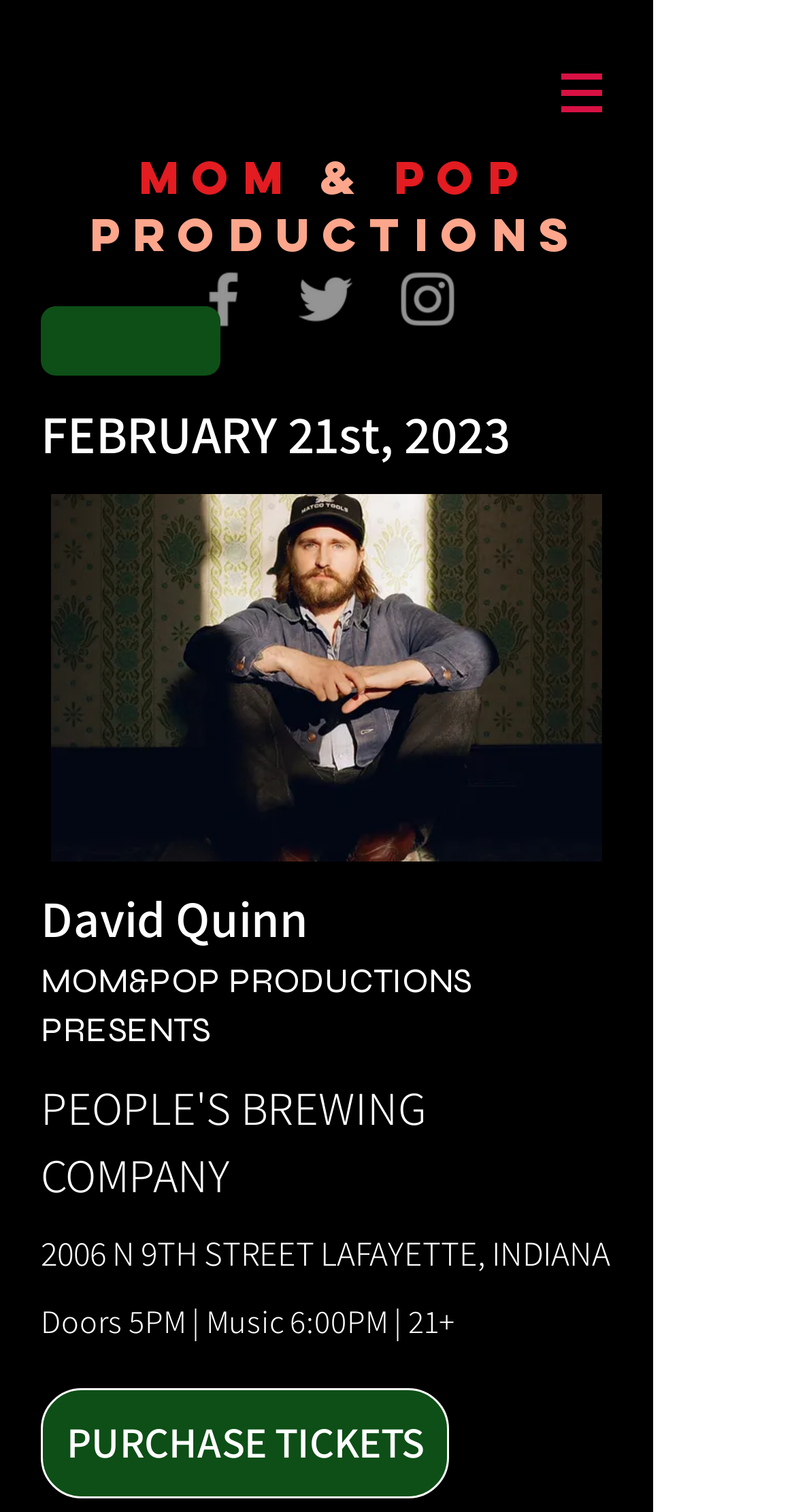What is the event date?
Refer to the image and provide a concise answer in one word or phrase.

February 21st, 2023